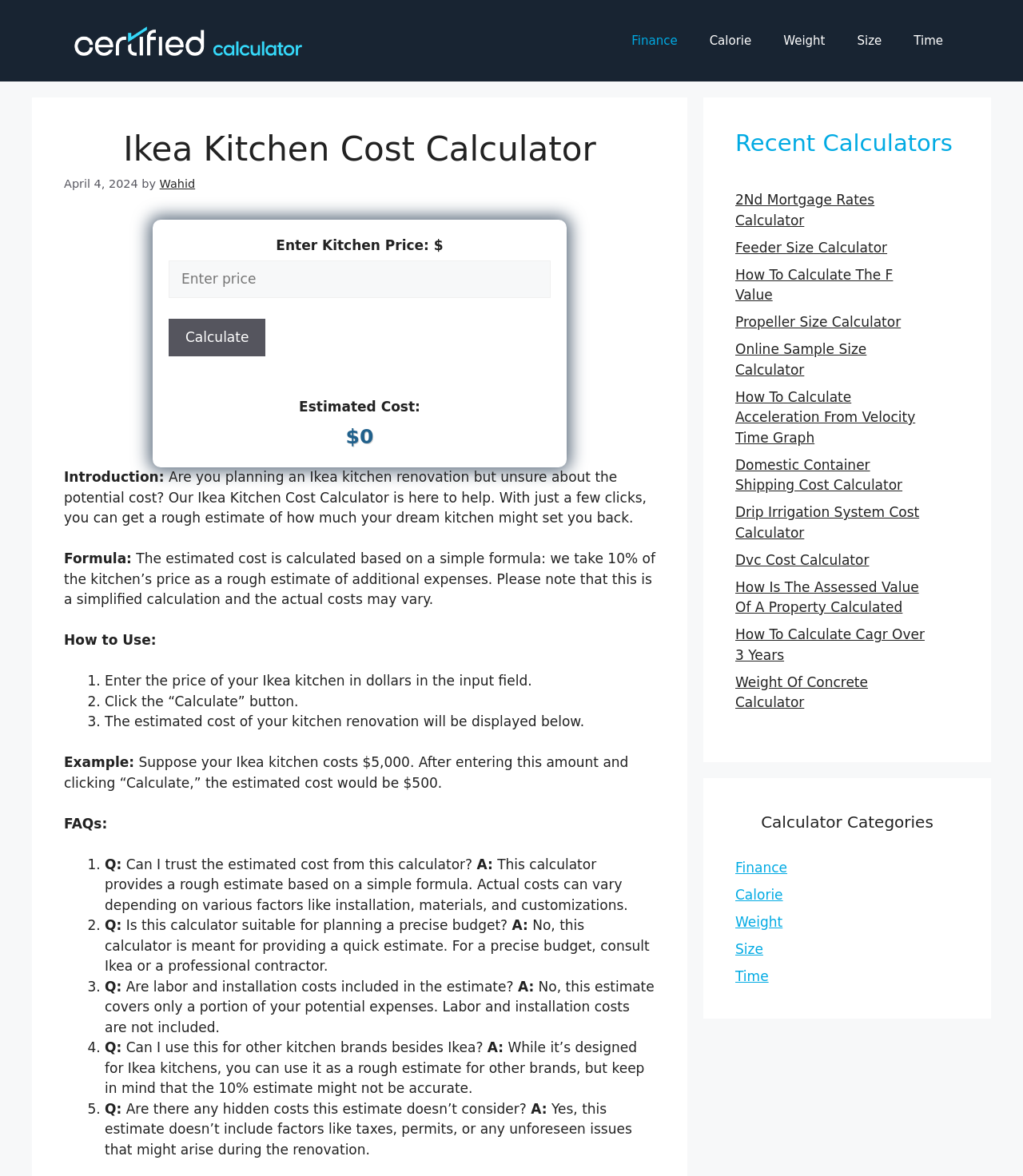Please identify the primary heading on the webpage and return its text.

Ikea Kitchen Cost Calculator